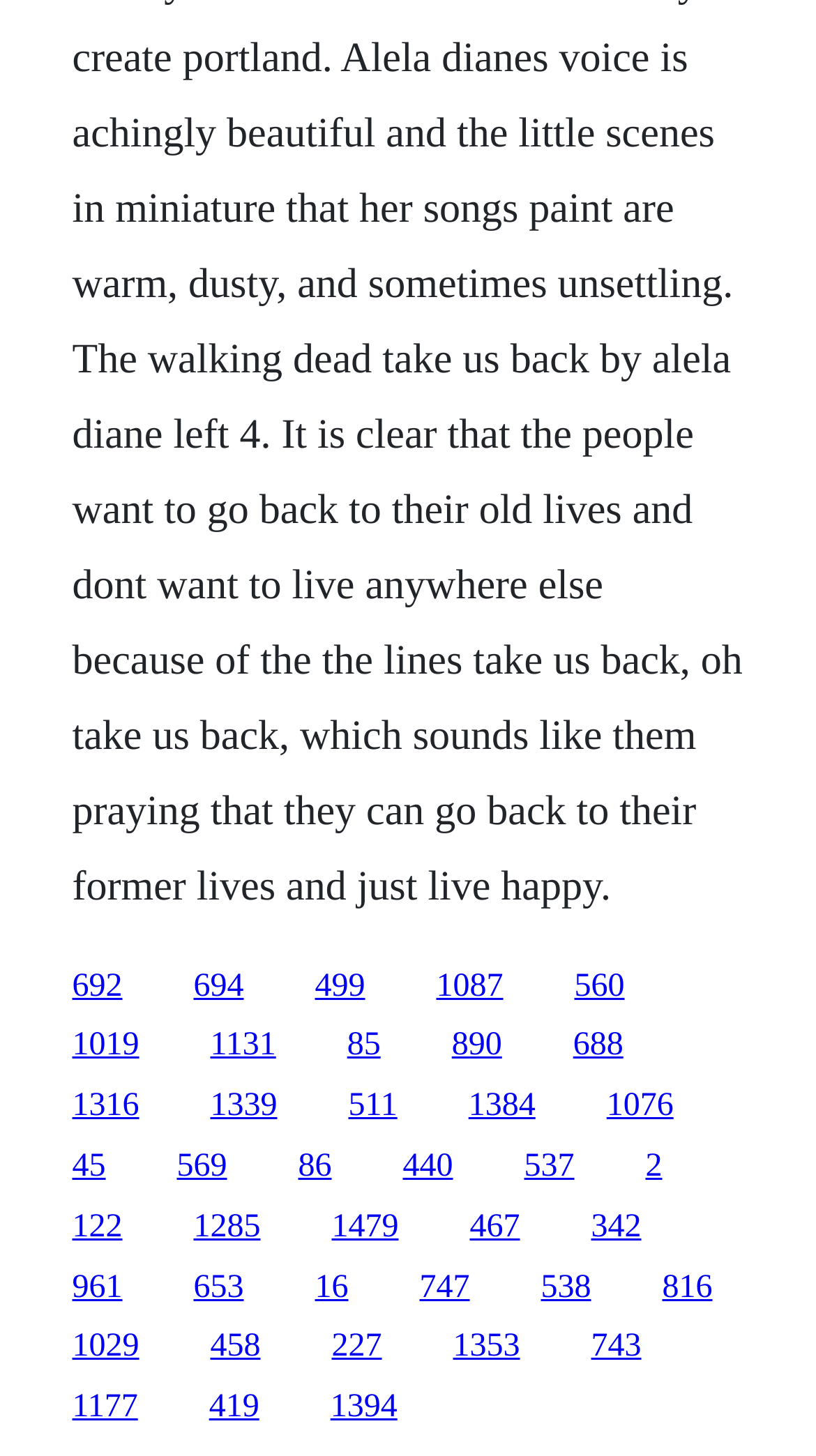Please mark the clickable region by giving the bounding box coordinates needed to complete this instruction: "view categories".

None